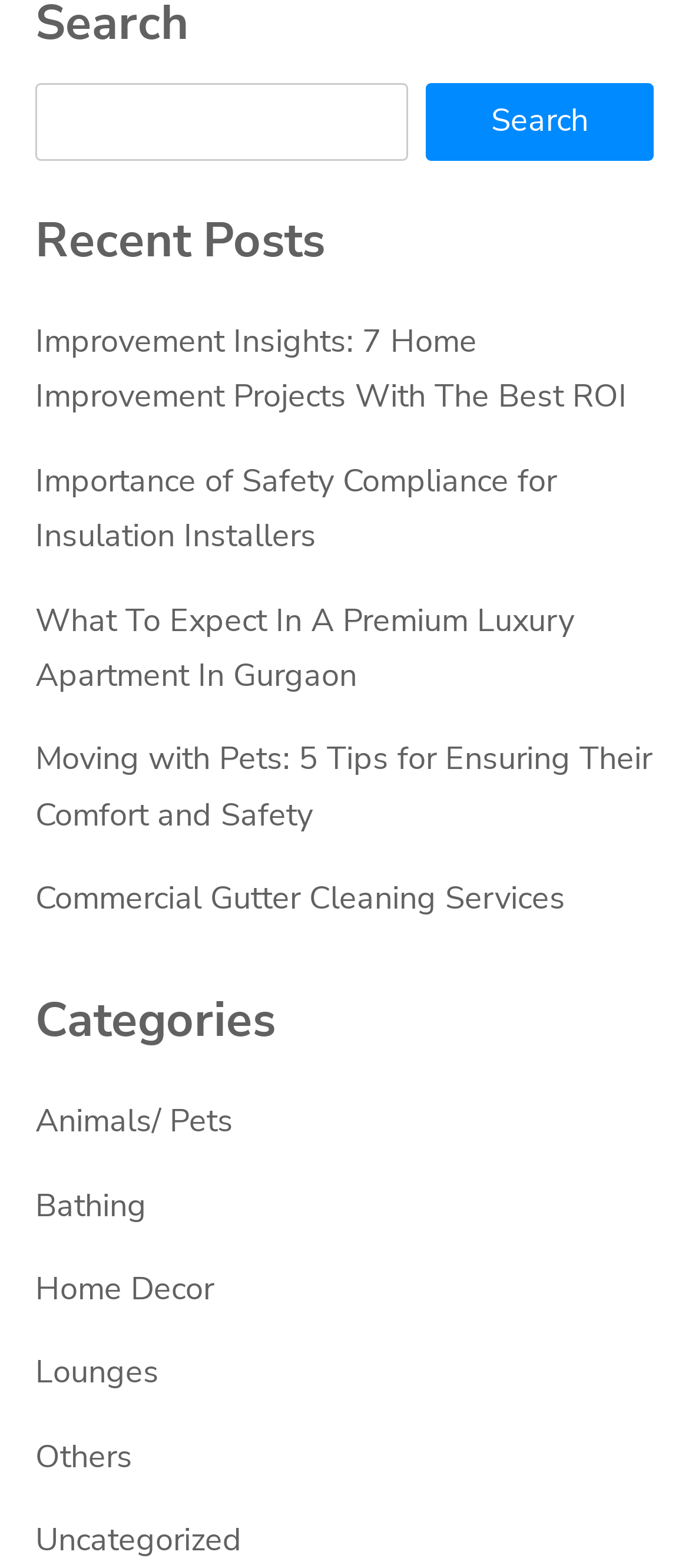How many links are under Recent Posts?
Examine the image and give a concise answer in one word or a short phrase.

5